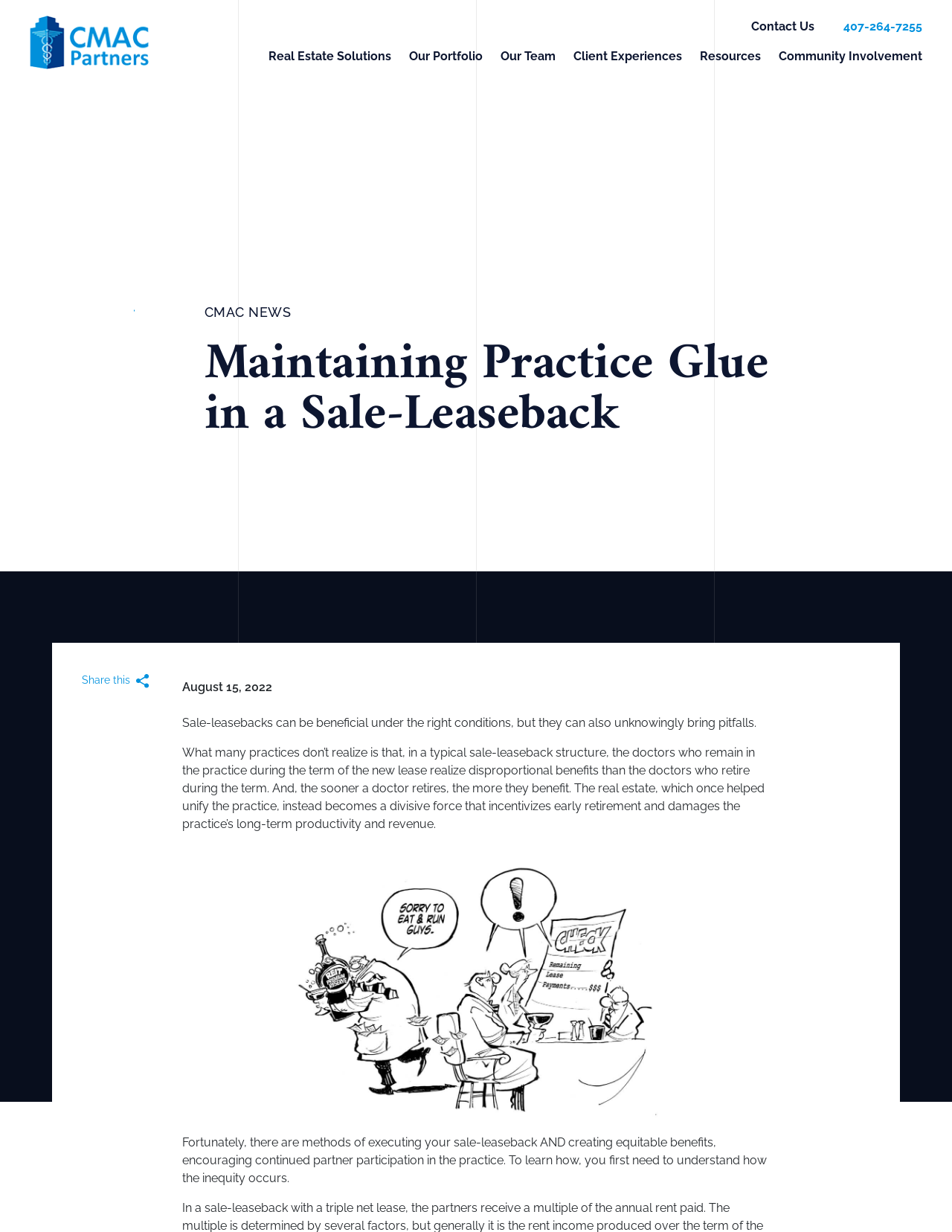Find the bounding box coordinates of the element to click in order to complete the given instruction: "Learn about Maintaining Practice Glue in a Sale-Leaseback."

[0.215, 0.276, 0.859, 0.358]